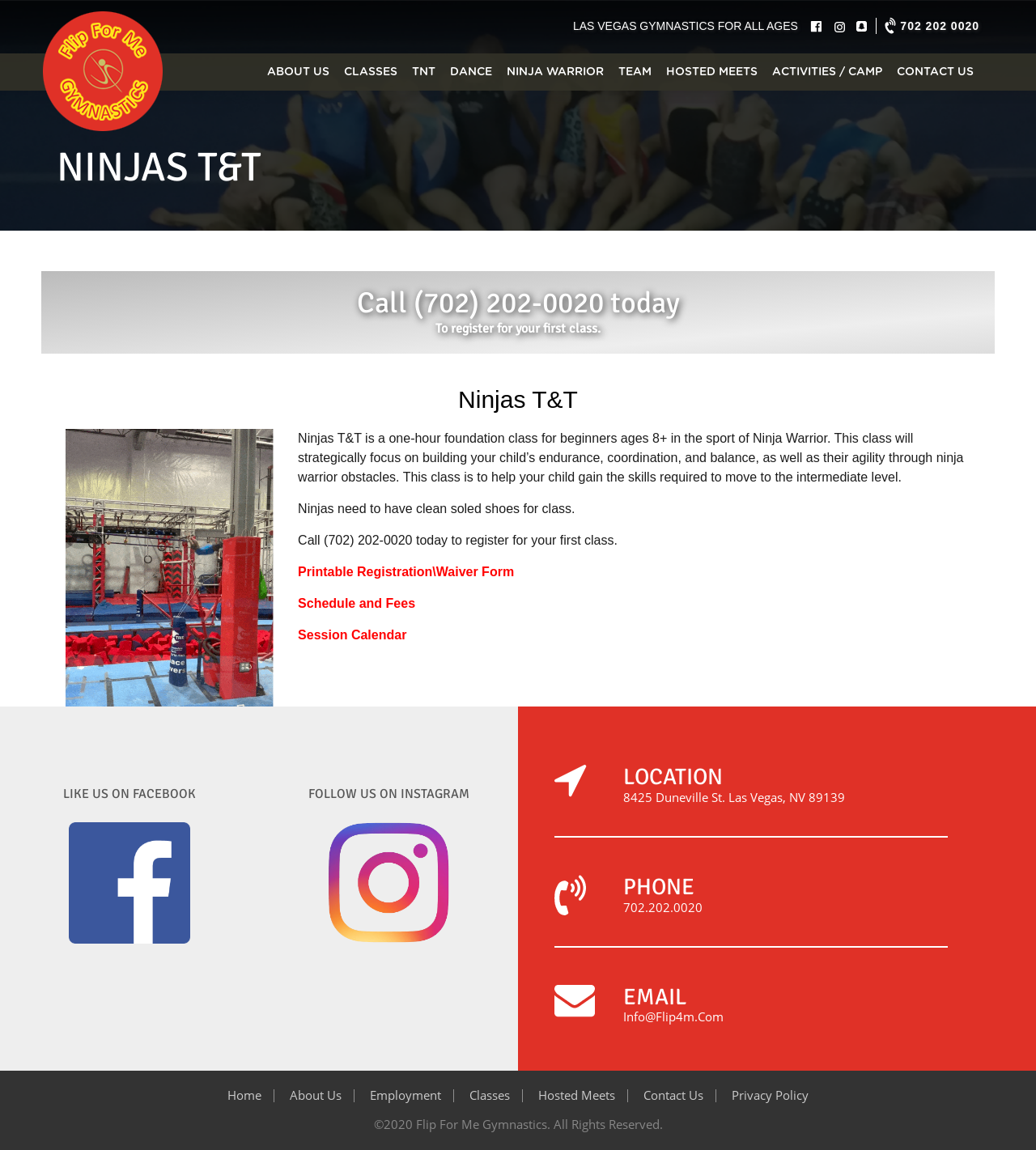How can I register for a class?
Provide a detailed answer to the question, using the image to inform your response.

I found the registration process by looking at the link 'Printable Registration/Waiver Form' and the heading 'Call (702) 202-0020 today to register for your first class.' which suggests that I can either call the phone number or print the registration form to register for a class.